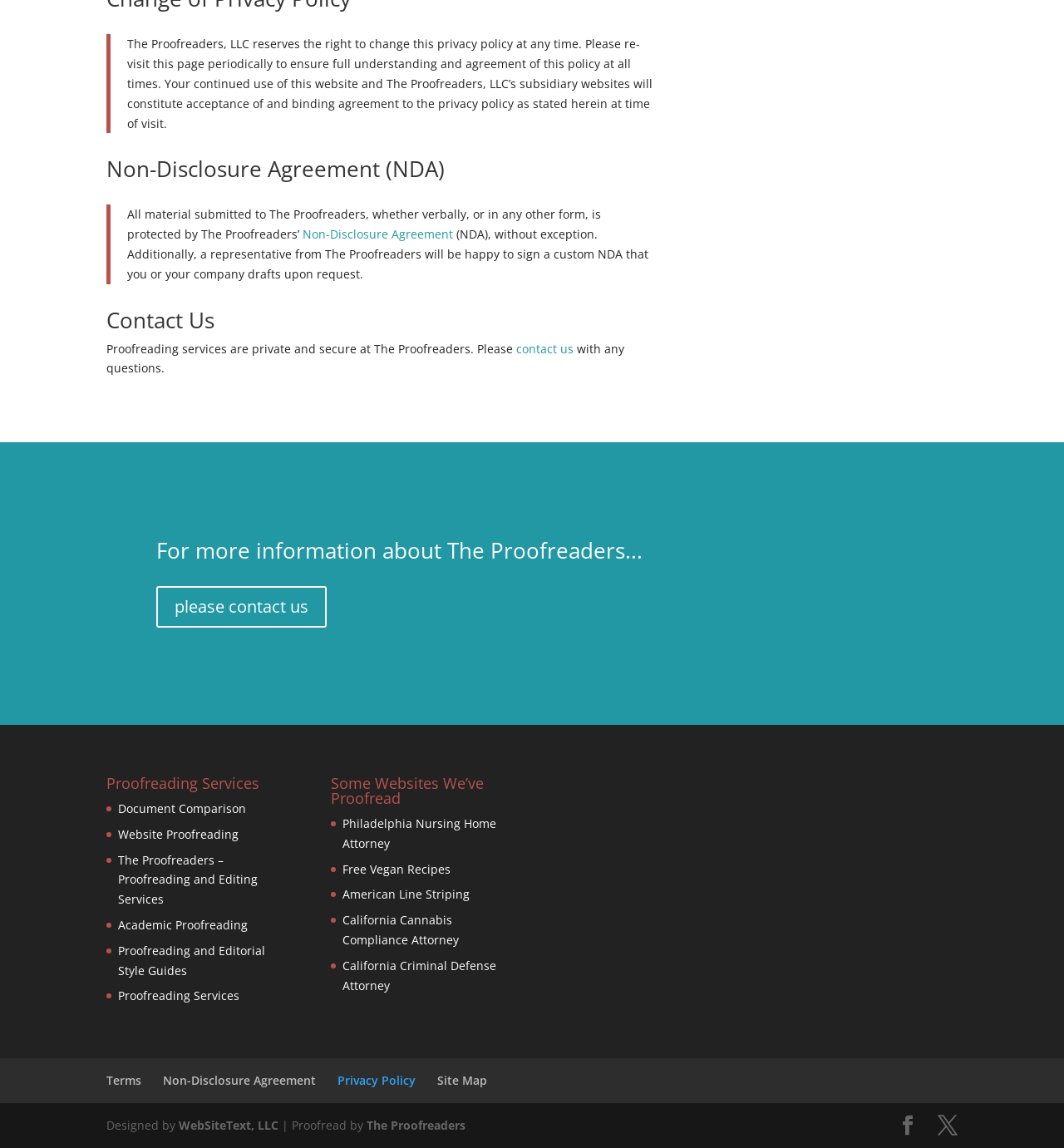Please specify the bounding box coordinates of the area that should be clicked to accomplish the following instruction: "Read the Non-Disclosure Agreement". The coordinates should consist of four float numbers between 0 and 1, i.e., [left, top, right, bottom].

[0.284, 0.197, 0.426, 0.211]